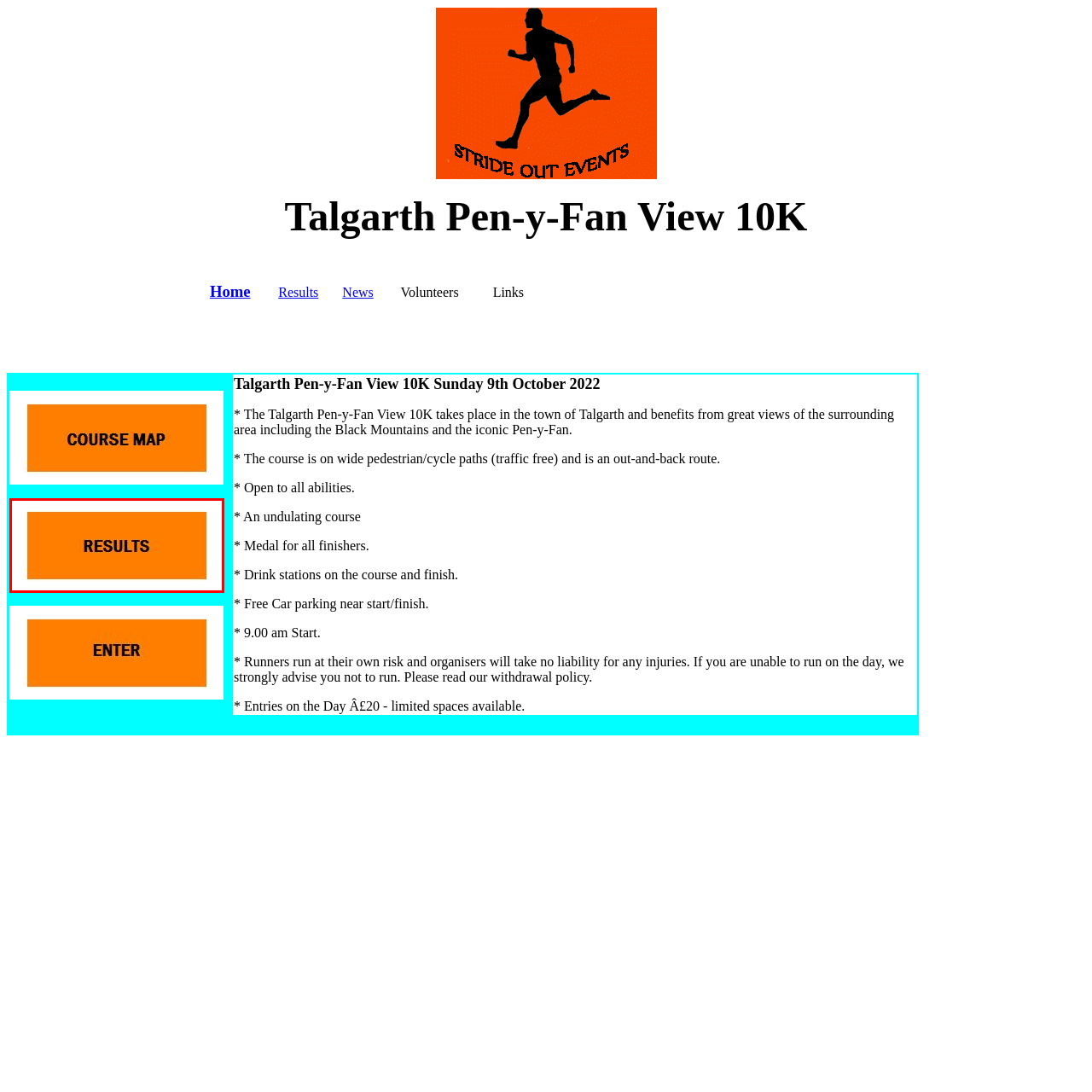Please analyze the elements within the red highlighted area in the image and provide a comprehensive answer to the following question: What does the button likely serve as?

The button is likely a link or navigational element on the webpage because it has bold, black text that reads 'RESULTS', which suggests that it invites users to click for more information about race outcomes or participant standings.